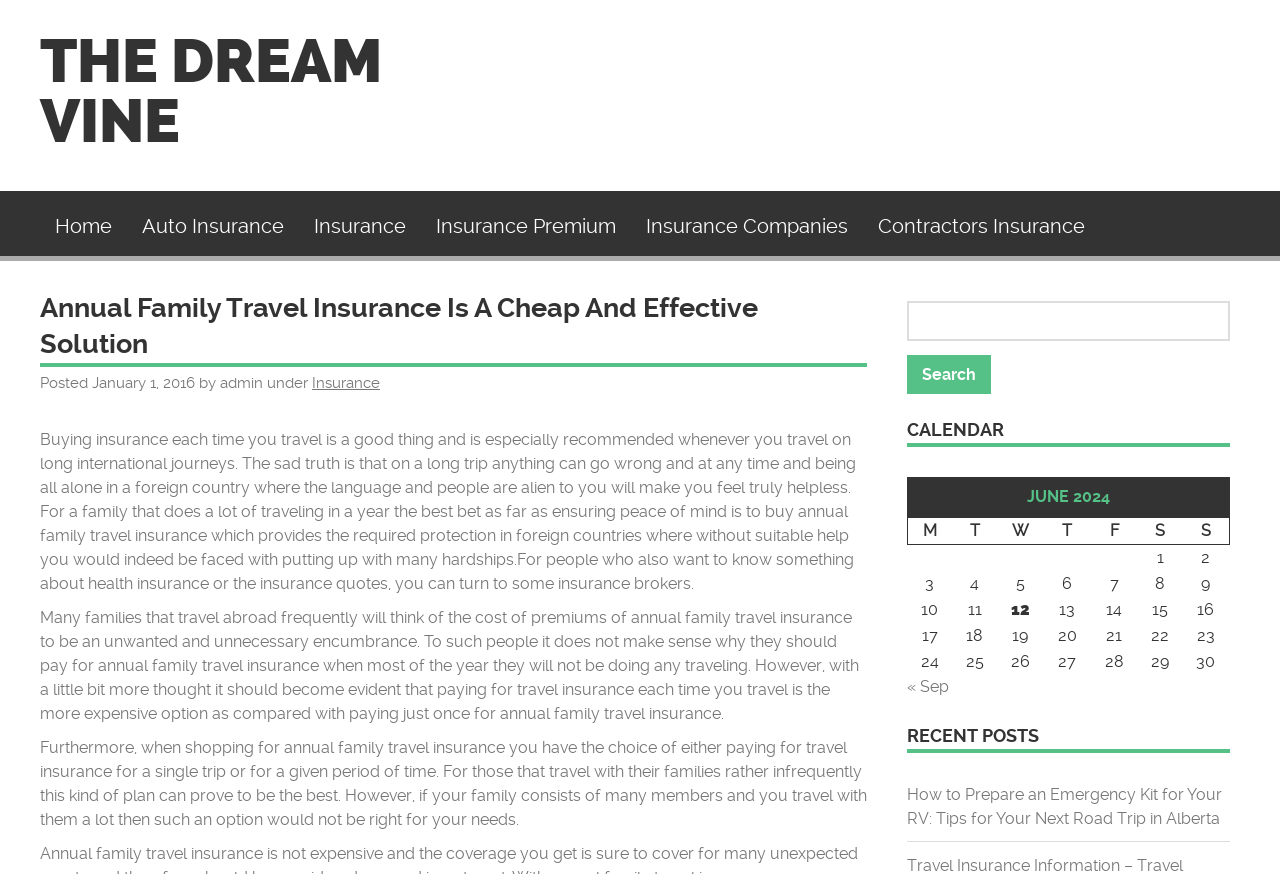What is the title of the article?
Refer to the image and respond with a one-word or short-phrase answer.

Annual Family Travel Insurance Is A Cheap And Effective Solution